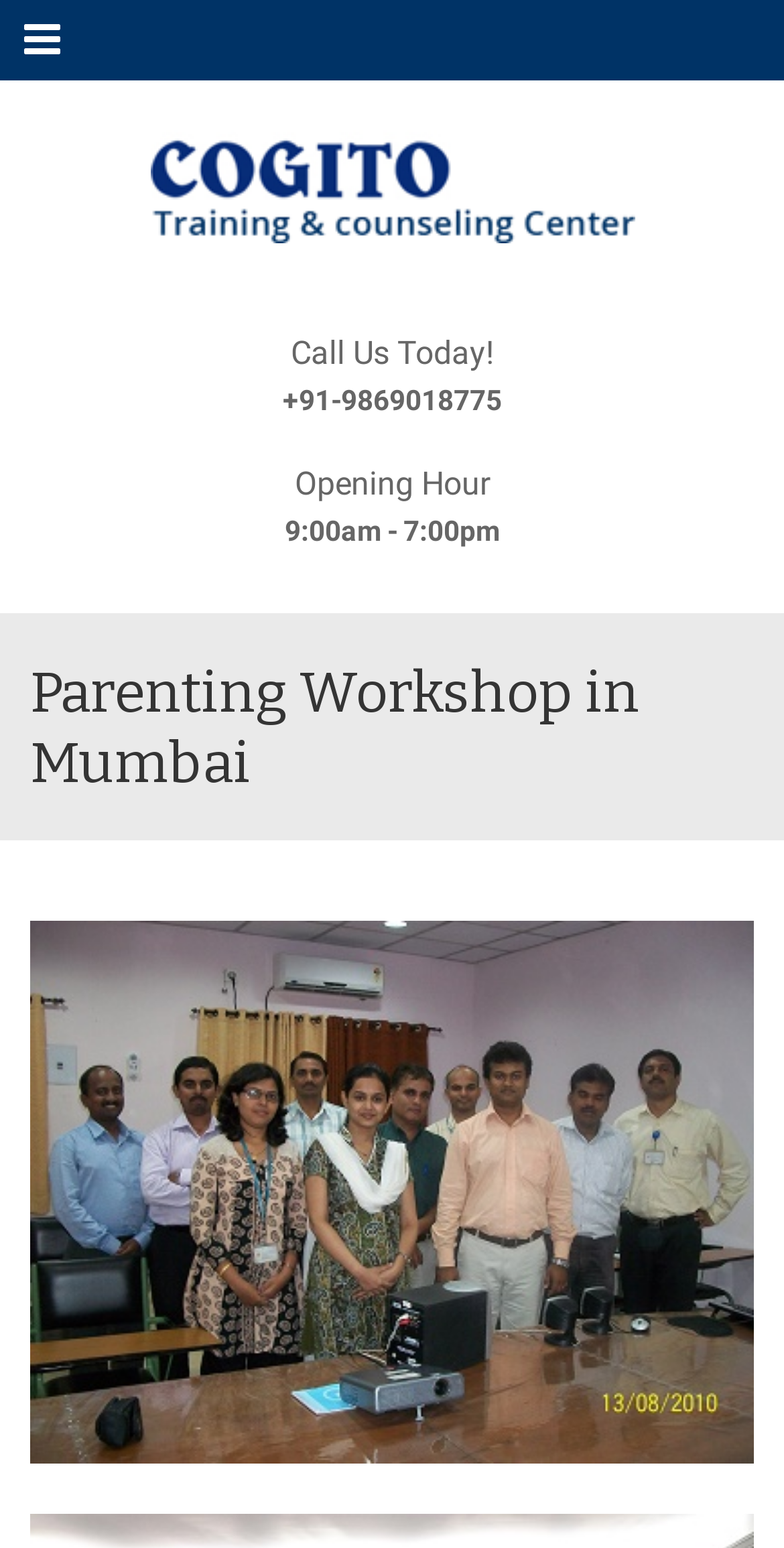Is there an image on the page?
Using the screenshot, give a one-word or short phrase answer.

Yes